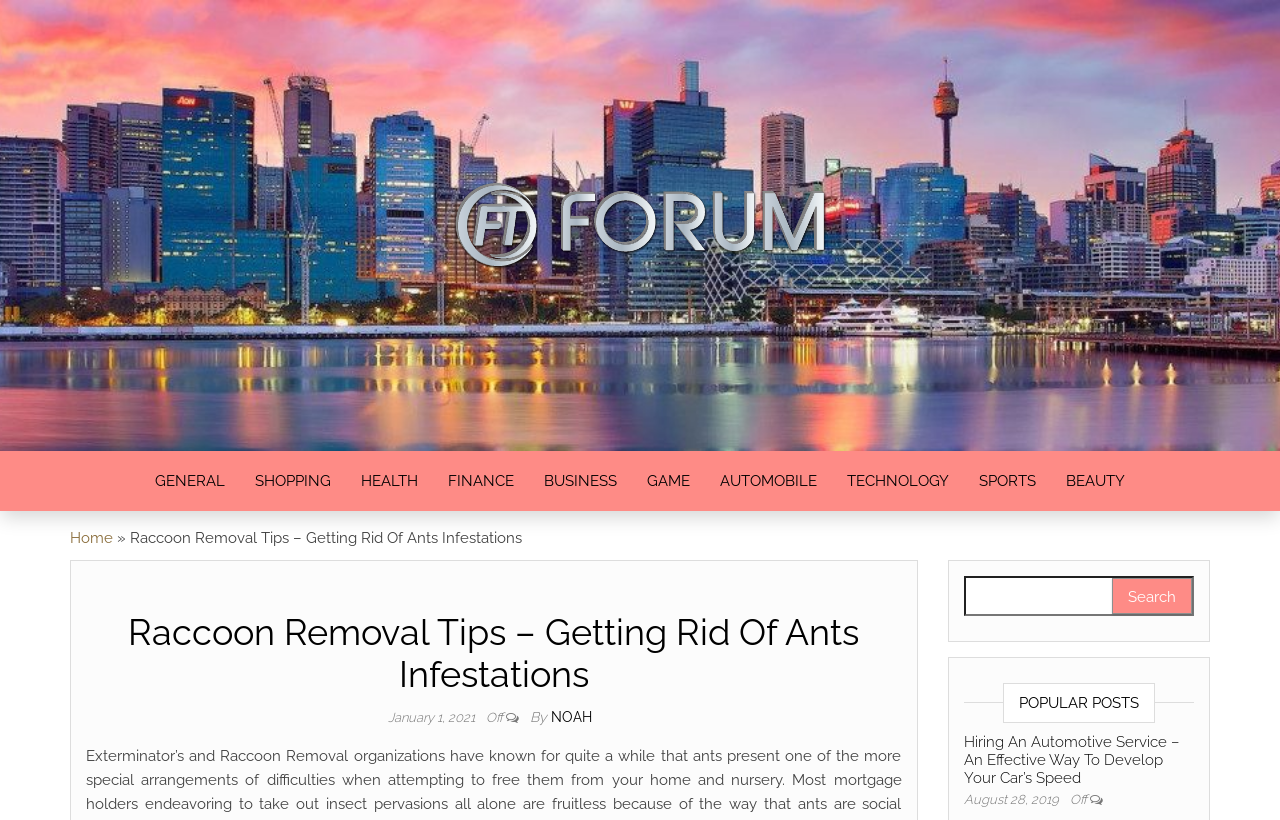Refer to the image and provide a thorough answer to this question:
What is the title of the popular post listed on the webpage?

The title of the popular post can be found in the bottom-right corner of the webpage, where it is written as 'Hiring An Automotive Service – An Effective Way To Develop Your Car’s Speed' and is also marked as a heading.